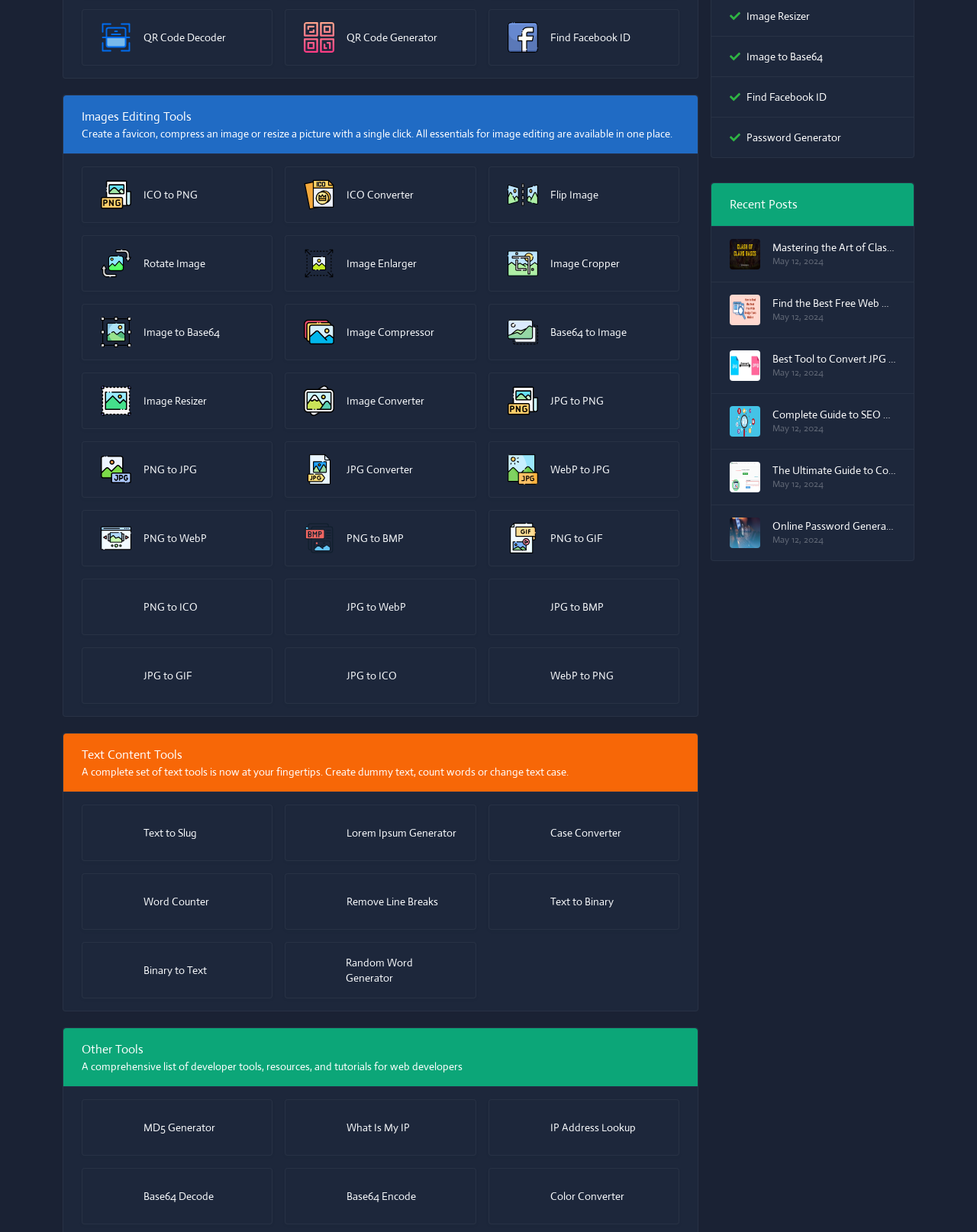Identify the bounding box coordinates of the area you need to click to perform the following instruction: "Edit an image".

[0.084, 0.135, 0.279, 0.181]